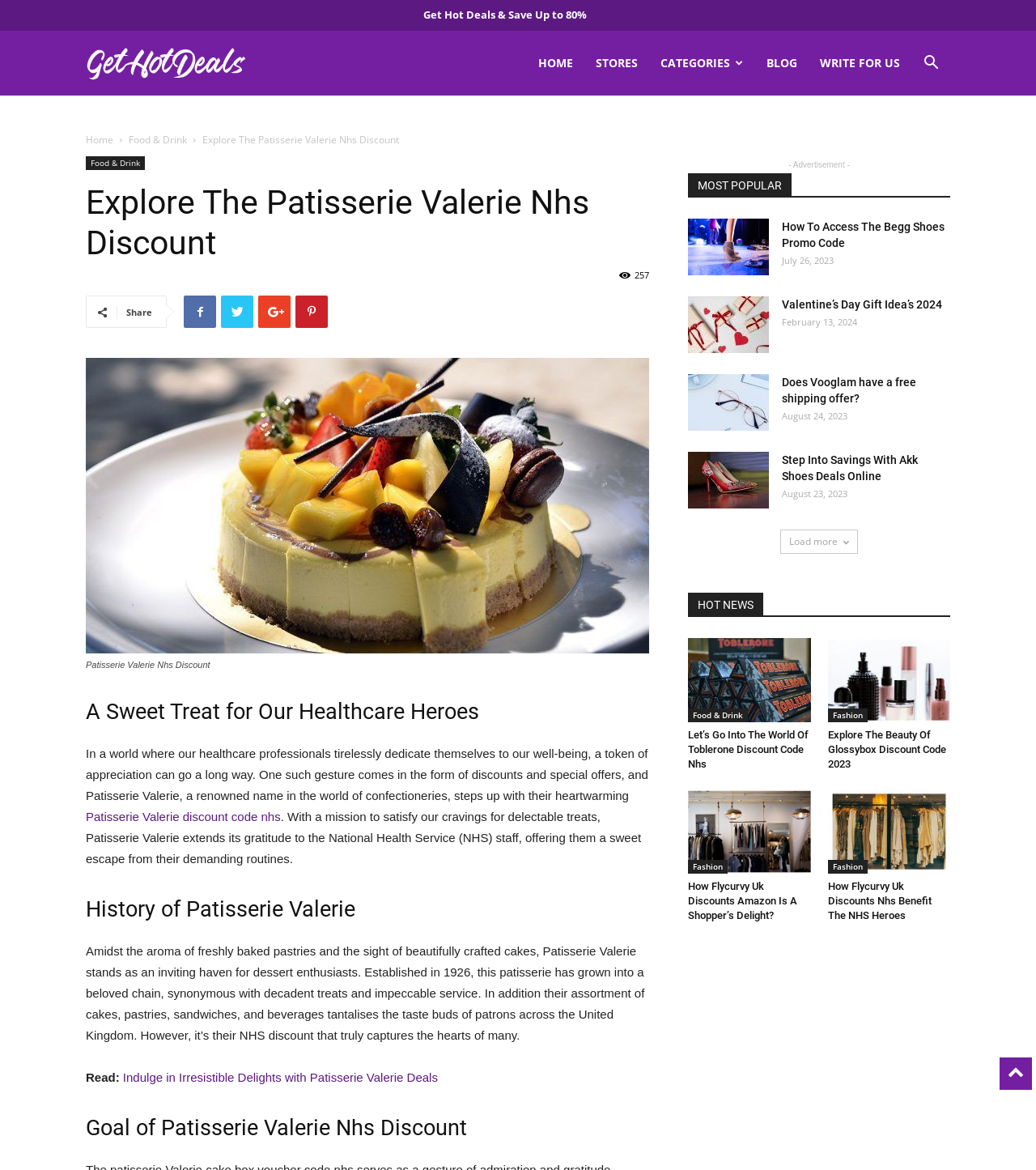Respond concisely with one word or phrase to the following query:
What is the name of the patisserie offering NHS discount?

Patisserie Valerie